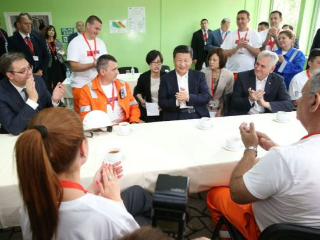Generate an elaborate caption for the image.

In a bustling meeting room, a diverse group of individuals is gathered around a long table, engaging in conversation and camaraderie. Central to the scene is a smiling individual, likely a prominent leader, positioned among attentive participants who are dressed in formal and casual attire. The atmosphere appears warm and optimistic, marked by clapping hands and genuine interactions. Notably, some attendees wear identification lanyards, suggesting the significance of the meeting. With a backdrop of green walls and a table set with cups, this image captures a pivotal moment of collaboration and dialogue, possibly linked to important discussions or agreements.